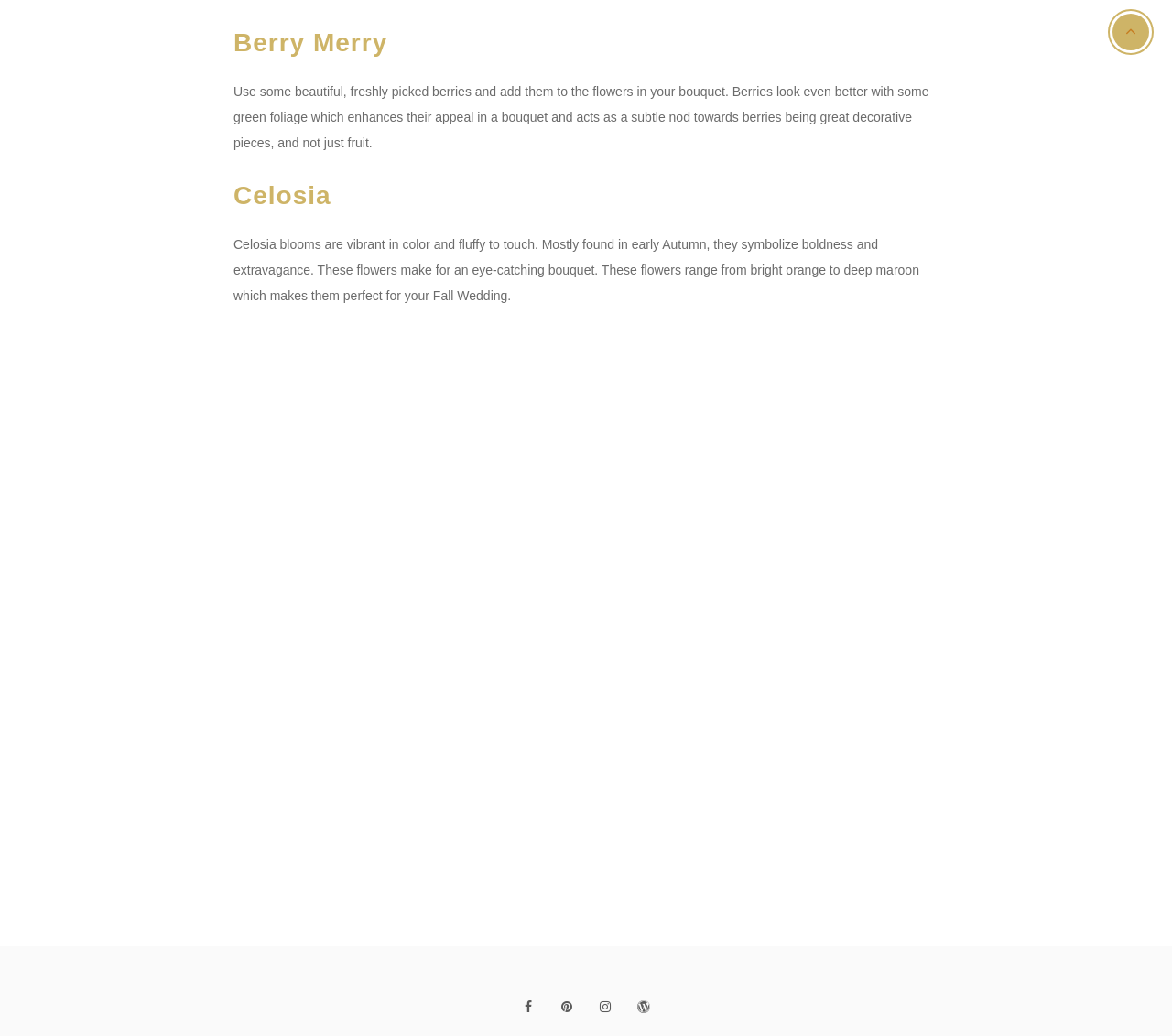Please specify the bounding box coordinates of the clickable region to carry out the following instruction: "Enter your name in the 'Your Name' field". The coordinates should be four float numbers between 0 and 1, in the format [left, top, right, bottom].

[0.199, 0.64, 0.392, 0.675]